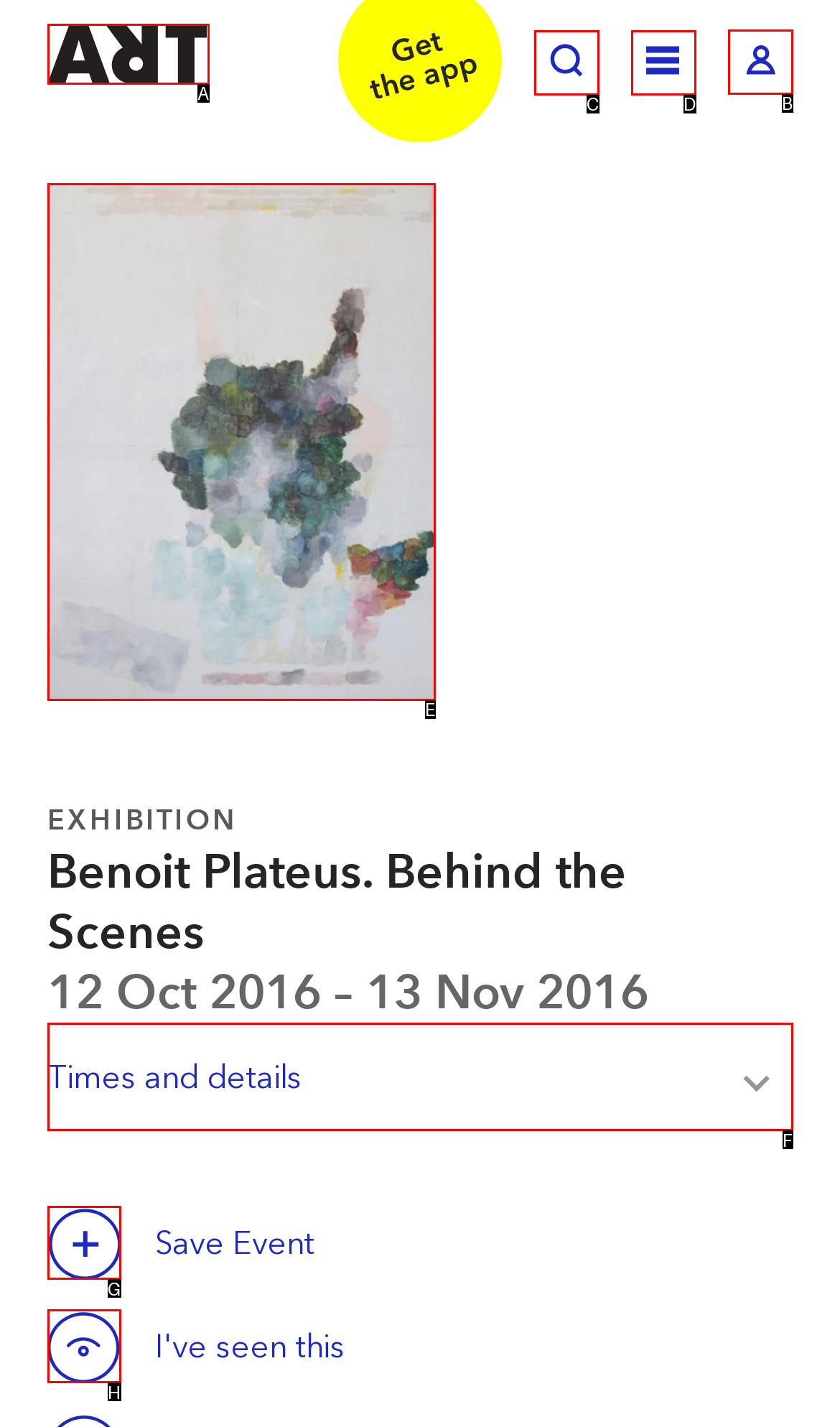Which option should you click on to fulfill this task: Toggle log in? Answer with the letter of the correct choice.

B